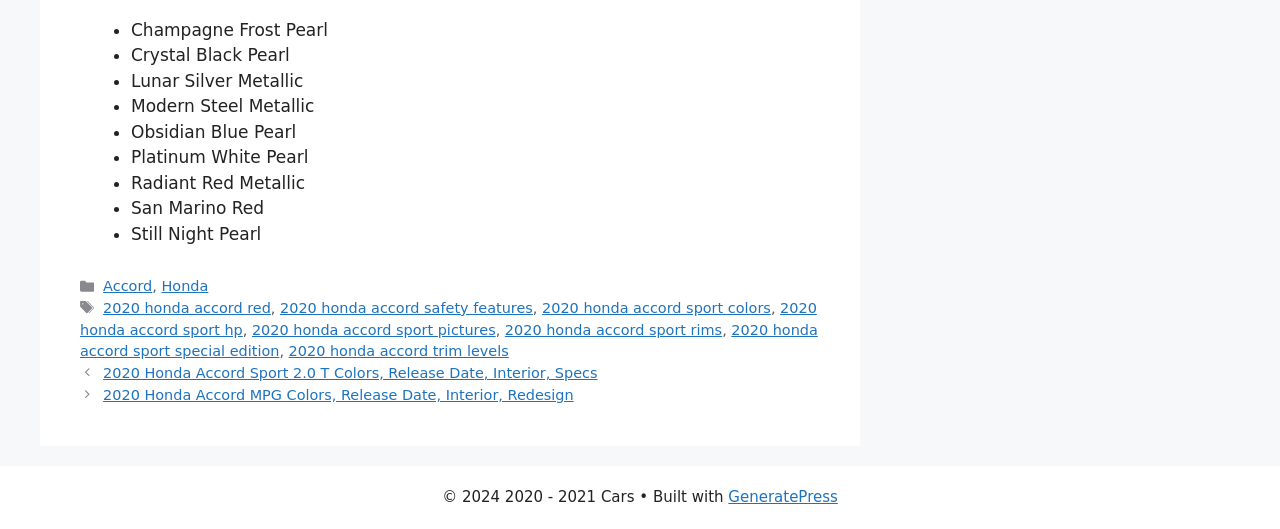Refer to the image and offer a detailed explanation in response to the question: How many colors are available for 2020 Honda Accord?

I counted the number of StaticText elements that describe colors, starting from 'Champagne Frost Pearl' to 'Still Night Pearl', and found 10 different colors.